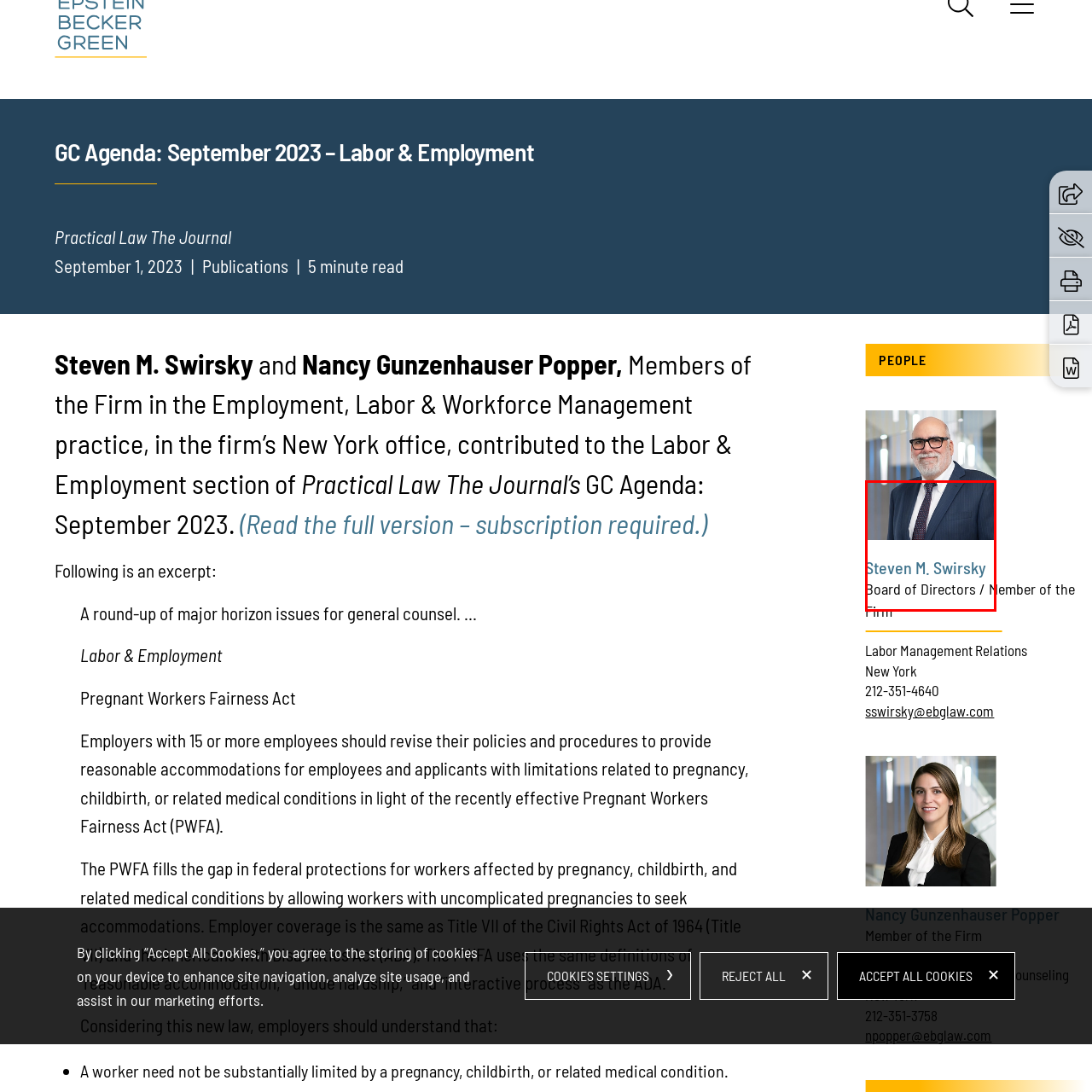Explain in detail what is happening in the image that is surrounded by the red box.

The image features Steven M. Swirsky, a distinguished member of the Board of Directors at his firm. He is depicted in professional attire, embodying a polished and authoritative presence. Accompanying his image is his designation, clearly marking his role within the organization as a member of the firm. This visual representation highlights his contributions to the field of law, particularly within the realms of Labor and Employment, reinforcing his expertise and leadership in these areas. The sleek, formal setting of the photograph further emphasizes his commitment to professional excellence.